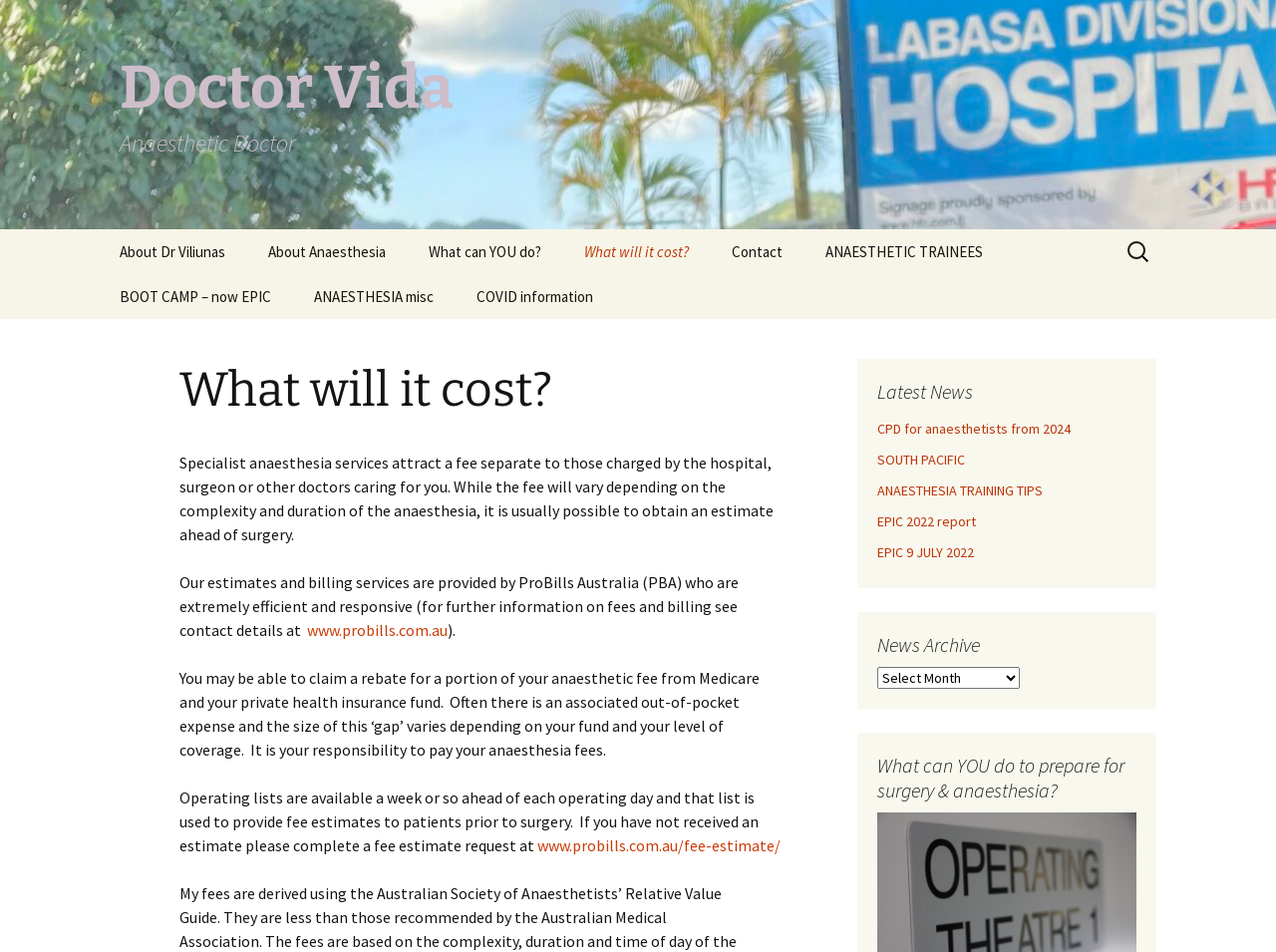Please identify the bounding box coordinates of the element's region that should be clicked to execute the following instruction: "Search for something". The bounding box coordinates must be four float numbers between 0 and 1, i.e., [left, top, right, bottom].

[0.88, 0.242, 0.906, 0.287]